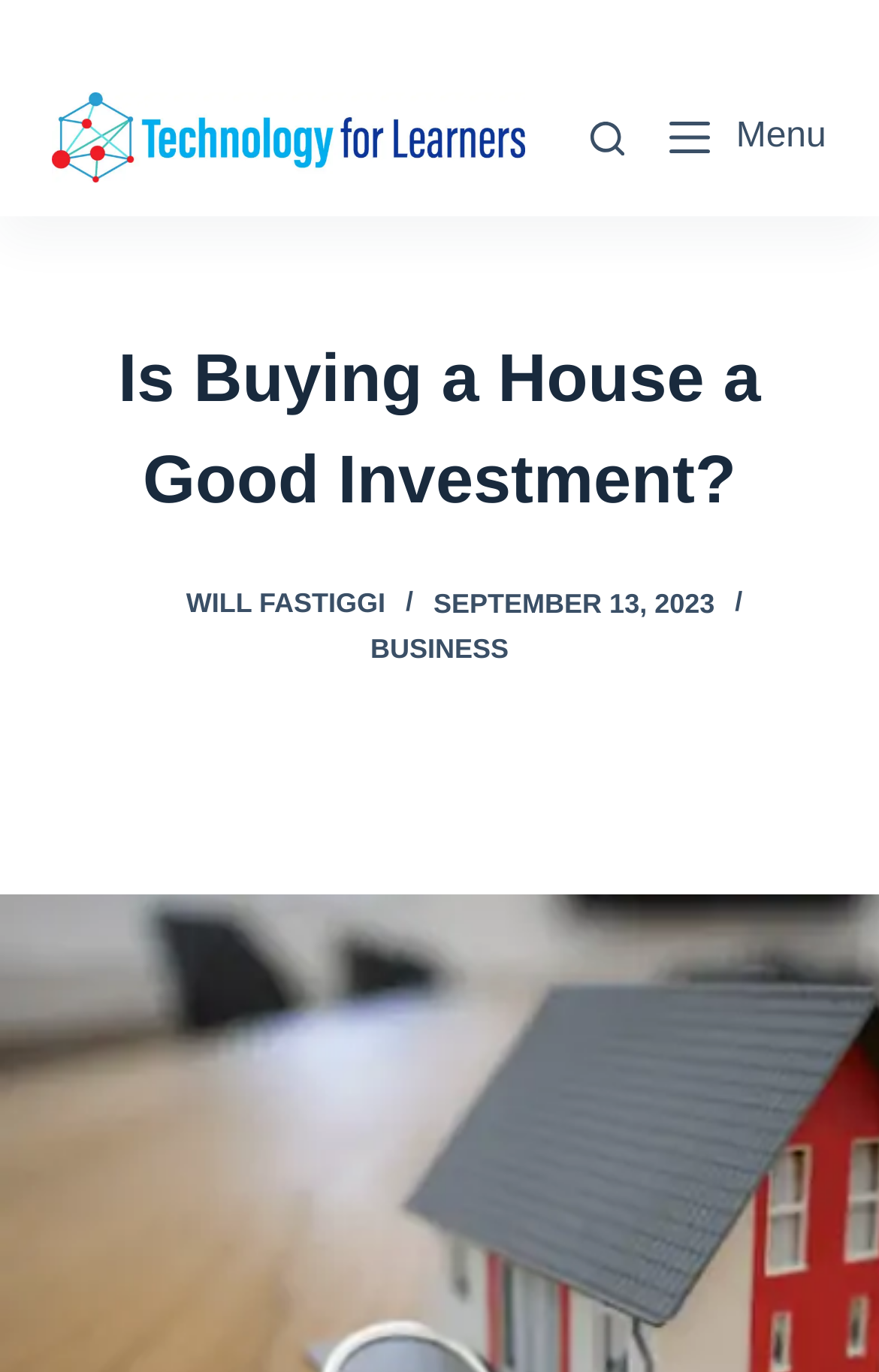Find the bounding box coordinates of the element's region that should be clicked in order to follow the given instruction: "browse BUSINESS category". The coordinates should consist of four float numbers between 0 and 1, i.e., [left, top, right, bottom].

[0.421, 0.462, 0.579, 0.485]